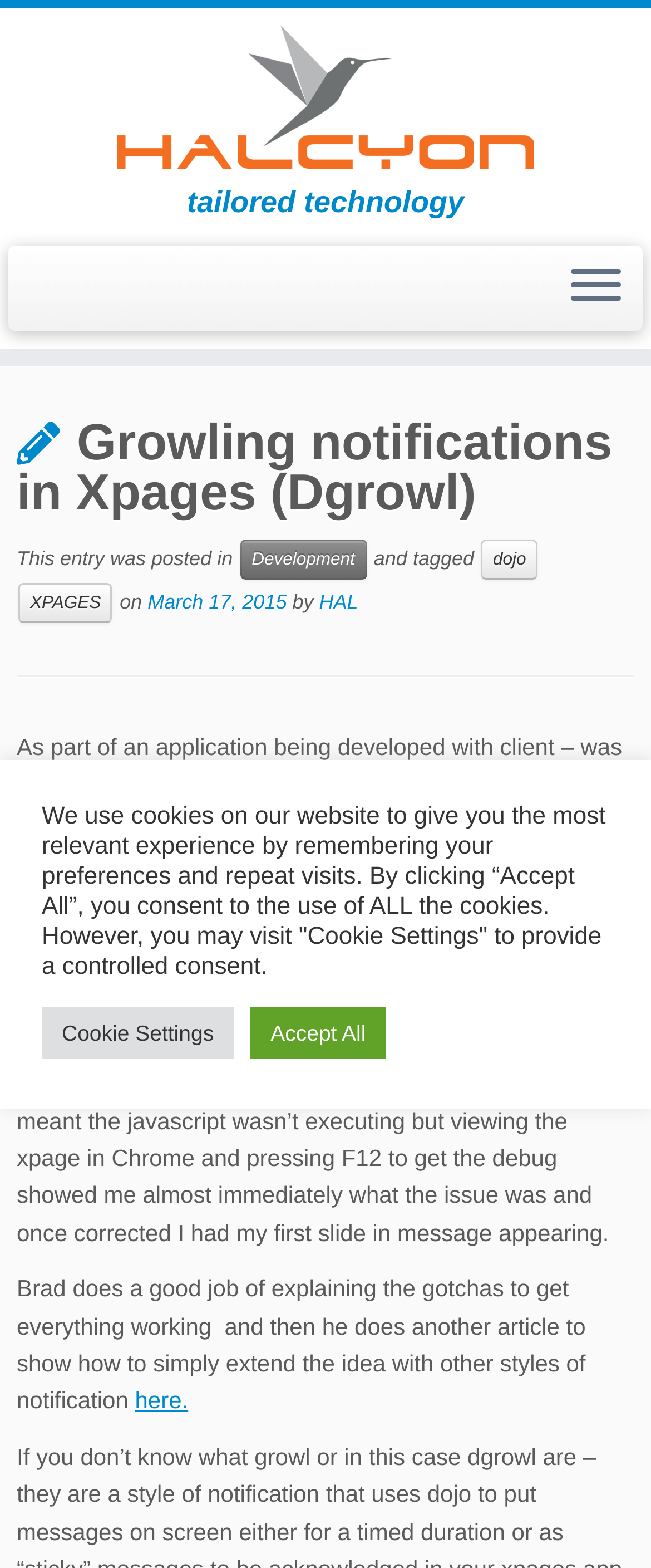Please find and give the text of the main heading on the webpage.

Growling notifications in Xpages (Dgrowl)